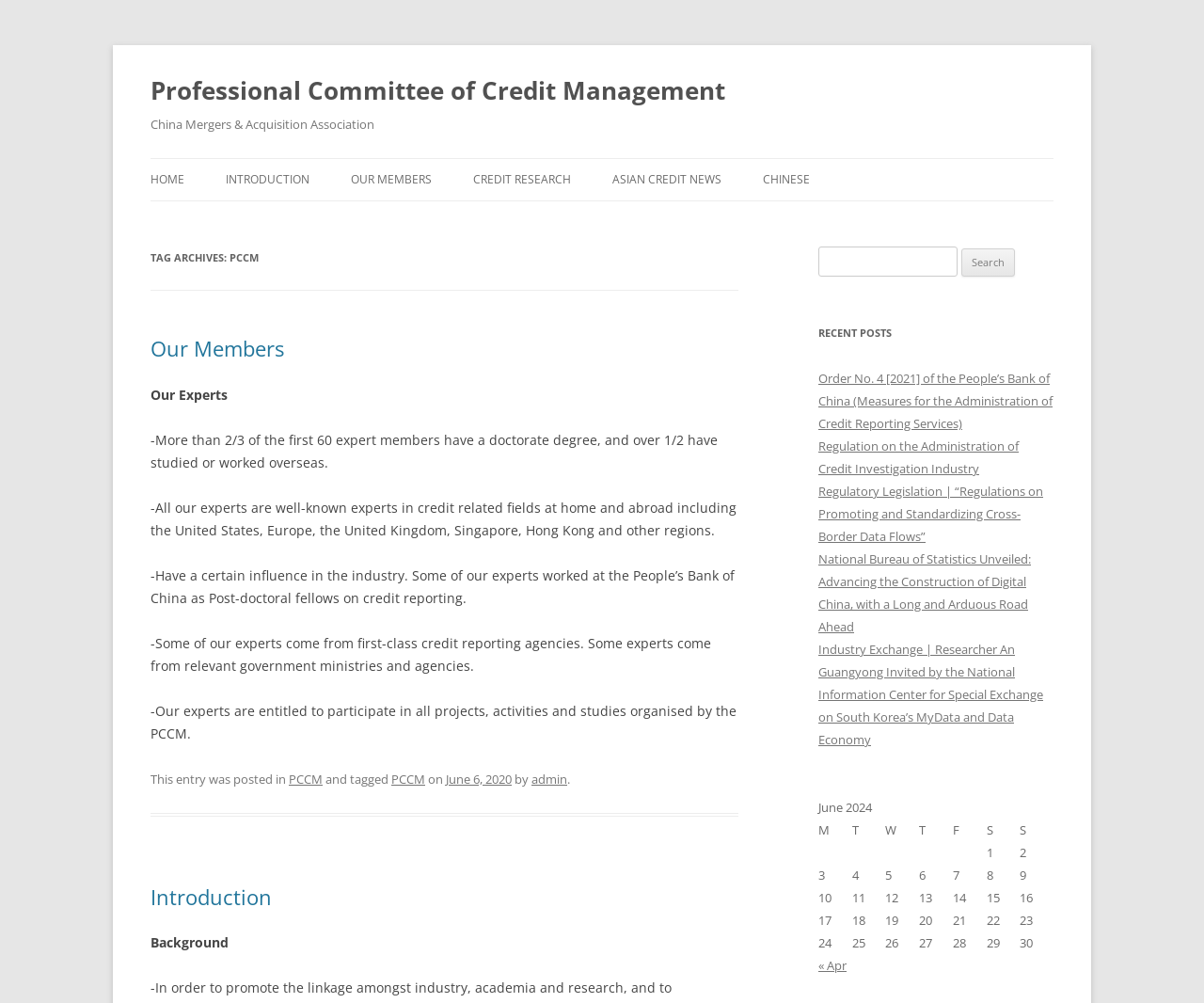Find the coordinates for the bounding box of the element with this description: "Asian Credit News".

[0.509, 0.159, 0.599, 0.2]